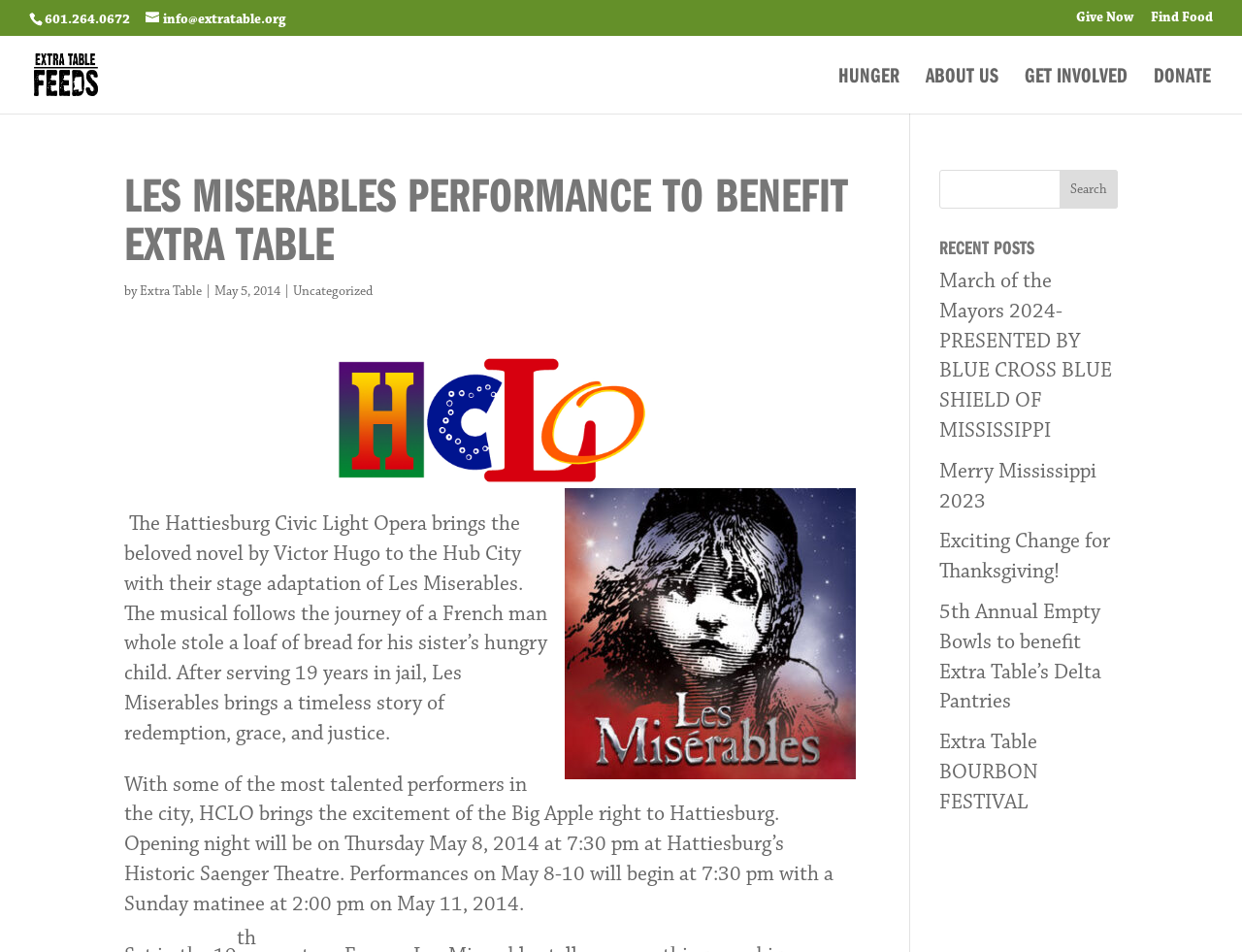Please determine the bounding box coordinates of the element's region to click for the following instruction: "Search for something".

[0.756, 0.178, 0.9, 0.219]